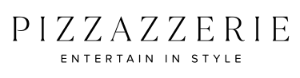What is the tagline of the brand?
Please look at the screenshot and answer using one word or phrase.

ENTERTAIN IN STYLE